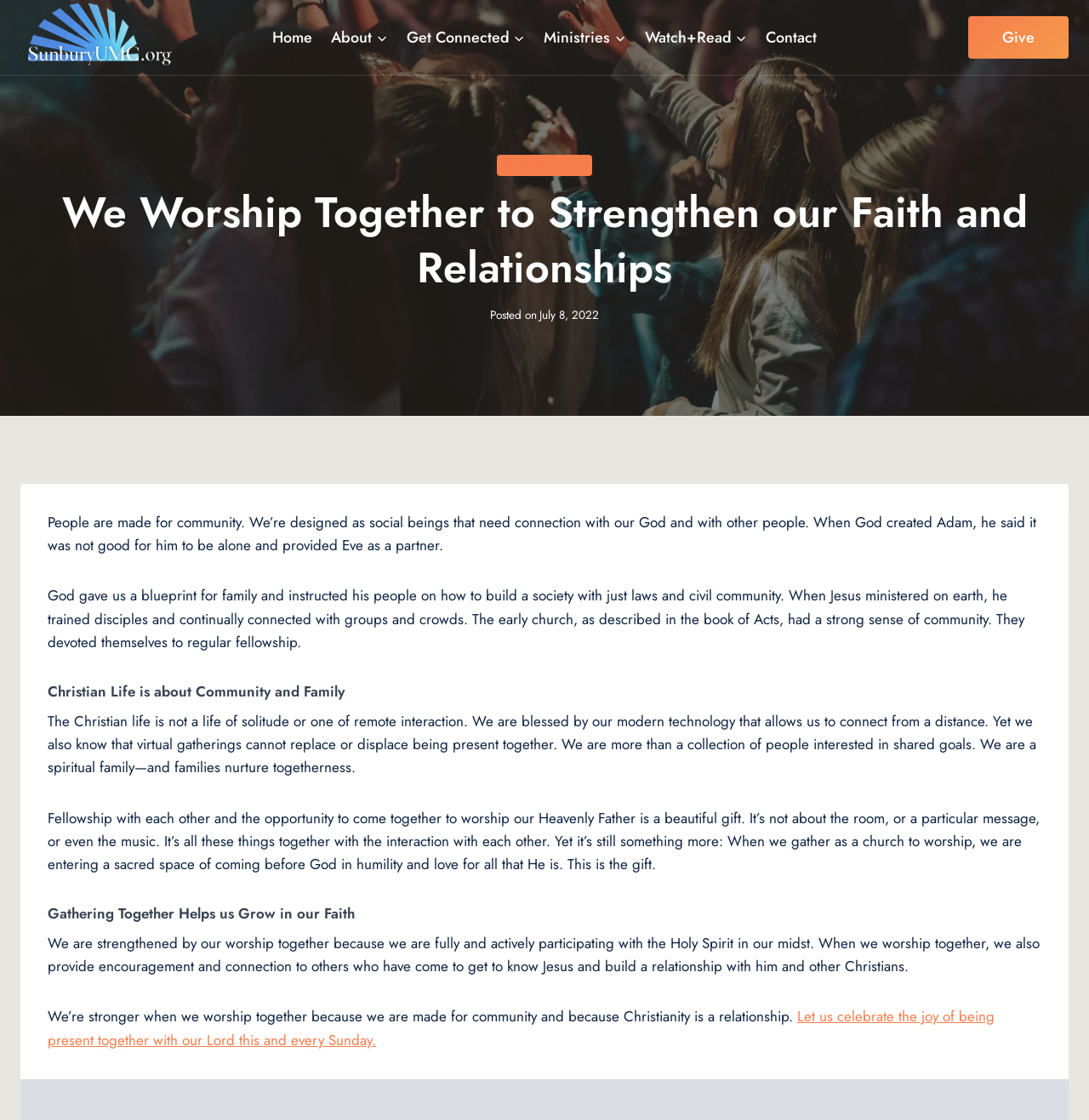Can you specify the bounding box coordinates for the region that should be clicked to fulfill this instruction: "Click on the 'Let us celebrate the joy of being present together with our Lord this and every Sunday' link".

[0.044, 0.899, 0.913, 0.937]